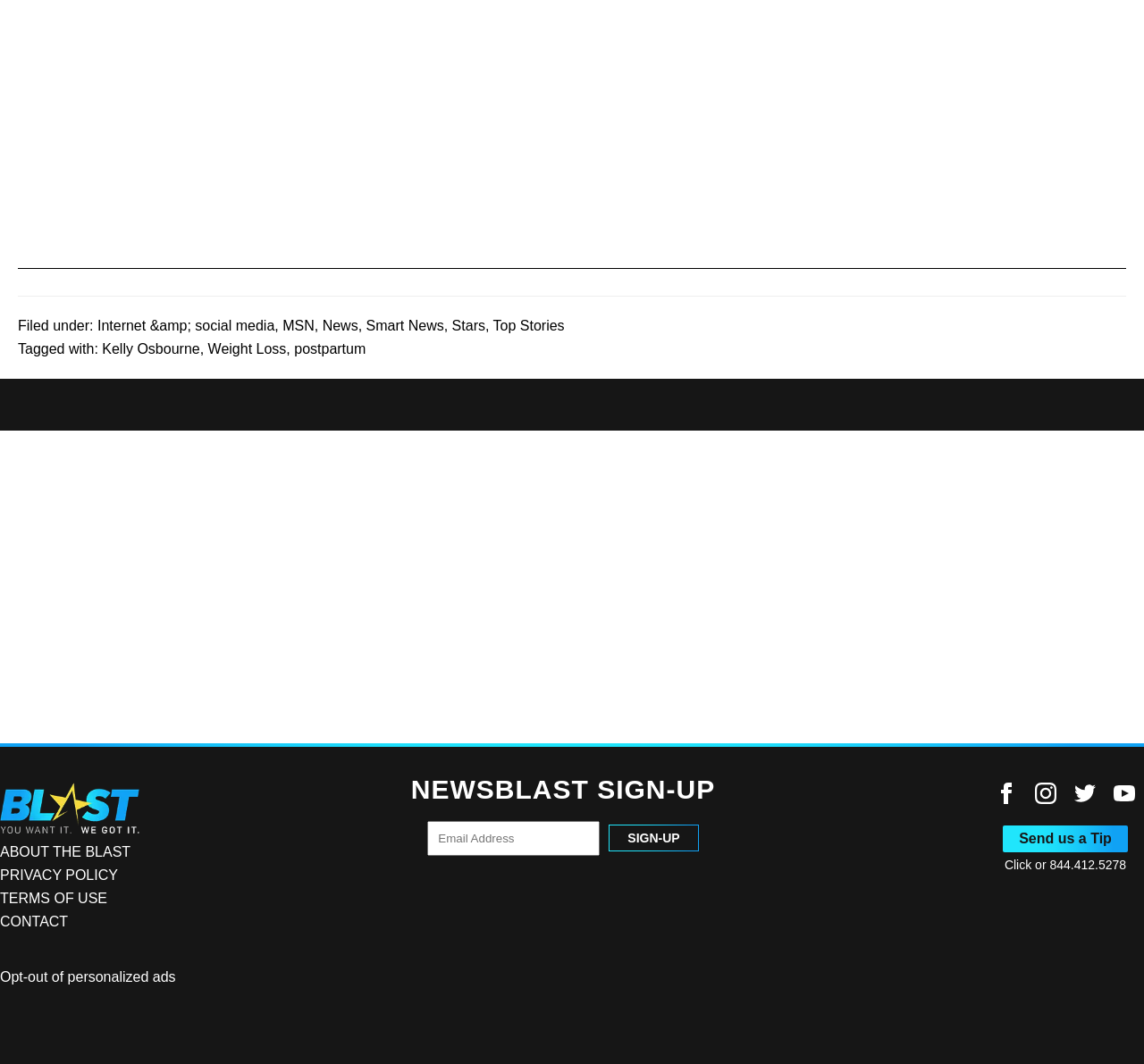Locate the bounding box coordinates of the element I should click to achieve the following instruction: "Enter email address in the NEWSBLAST SIGN-UP form".

[0.374, 0.771, 0.524, 0.804]